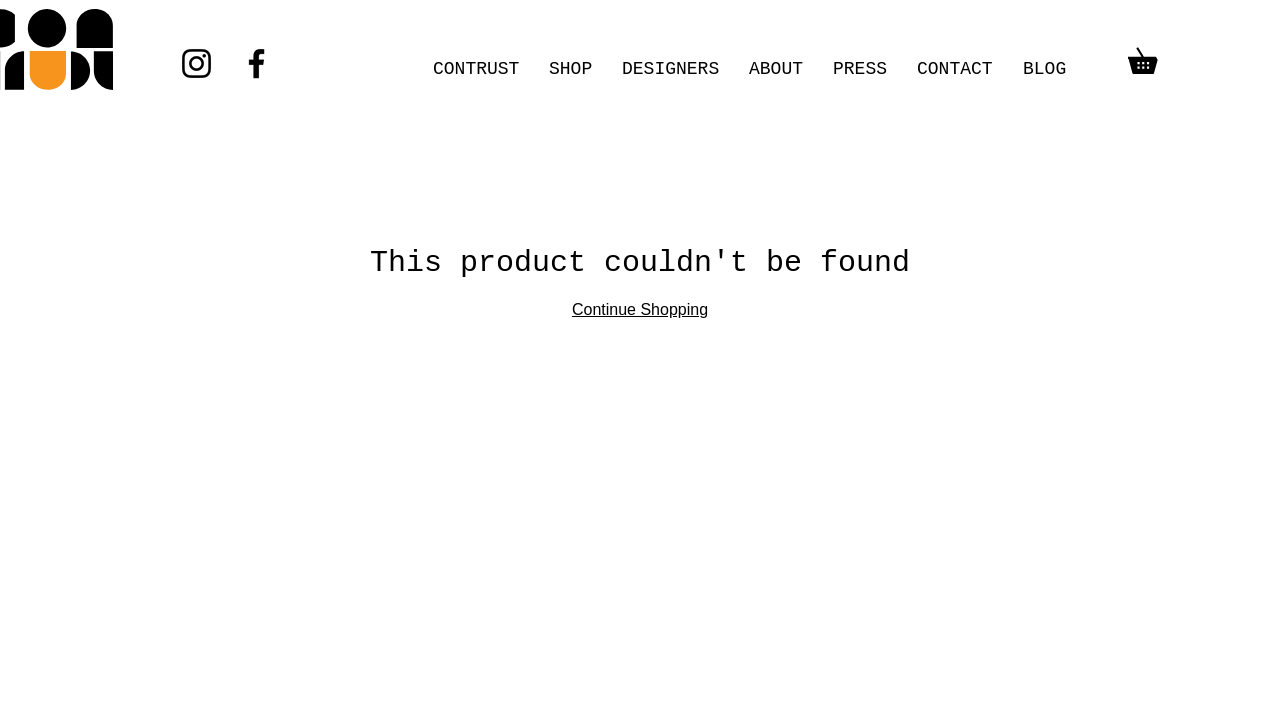What social media platforms are available?
Refer to the image and answer the question using a single word or phrase.

Instagram, Facebook